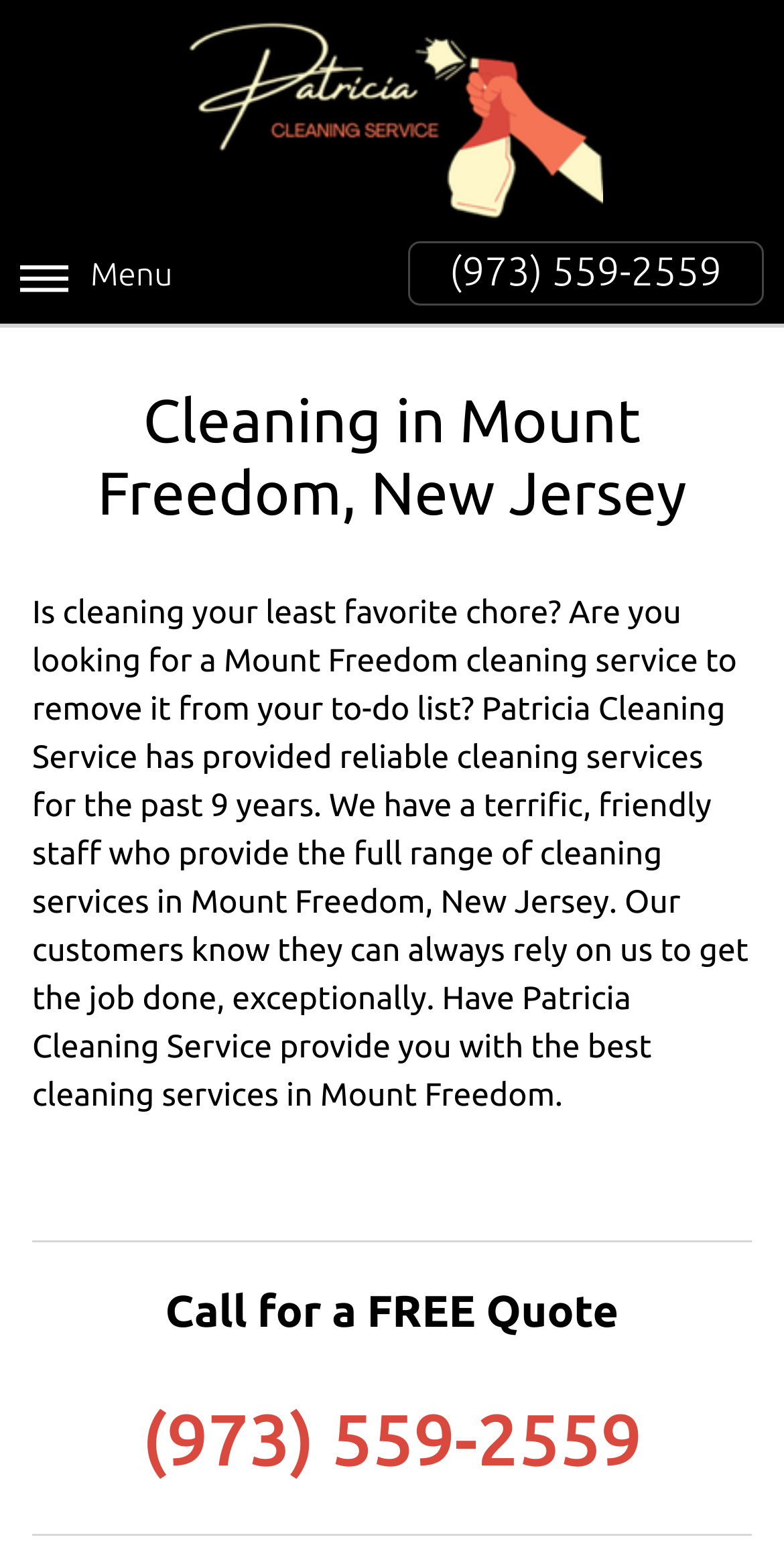Produce an elaborate caption capturing the essence of the webpage.

The webpage is about Patricia Cleaning Service, a professional cleaning service in Mount Freedom, New Jersey. At the top of the page, there is a logo image of Patricia Cleaning Service, taking up about half of the width. Next to the logo, there is a "Menu" text. Below the logo, there is a phone number "(973) 559-2559" displayed prominently.

The main content of the page is divided into sections. The first section has a heading "Cleaning in Mount Freedom, New Jersey" and a paragraph of text that describes the cleaning services offered by Patricia Cleaning Service. The text explains that they have been providing reliable cleaning services for 9 years and have a friendly staff that can take care of all cleaning needs.

Below this section, there is a thin horizontal separator line. The next section has a heading "Call for a FREE Quote" and another instance of the same phone number "(973) 559-2559" displayed below it, encouraging visitors to call for a free quote.

There are two instances of the phone number on the page, one near the top and another near the bottom, making it easy for visitors to find and contact the service.